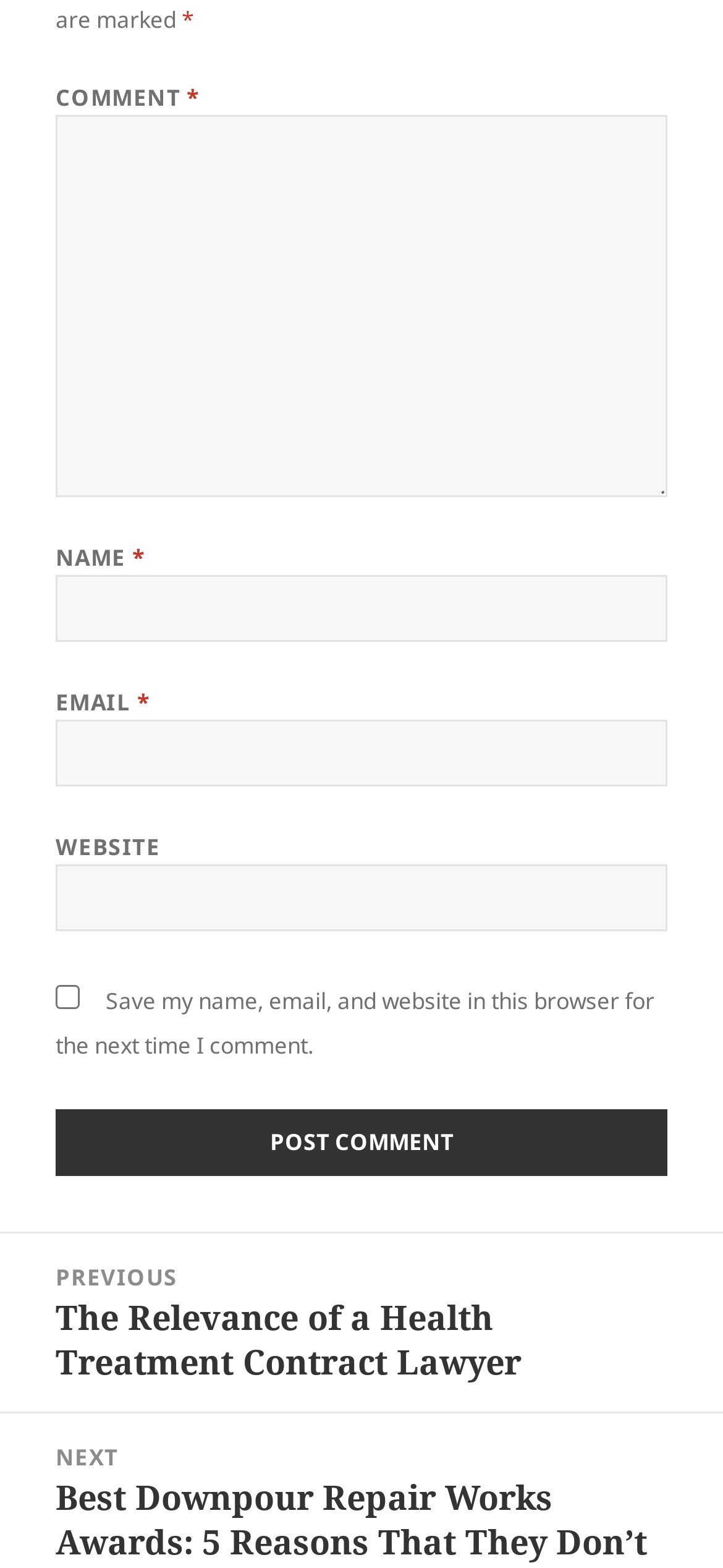How many text fields are required?
Please provide a single word or phrase answer based on the image.

3